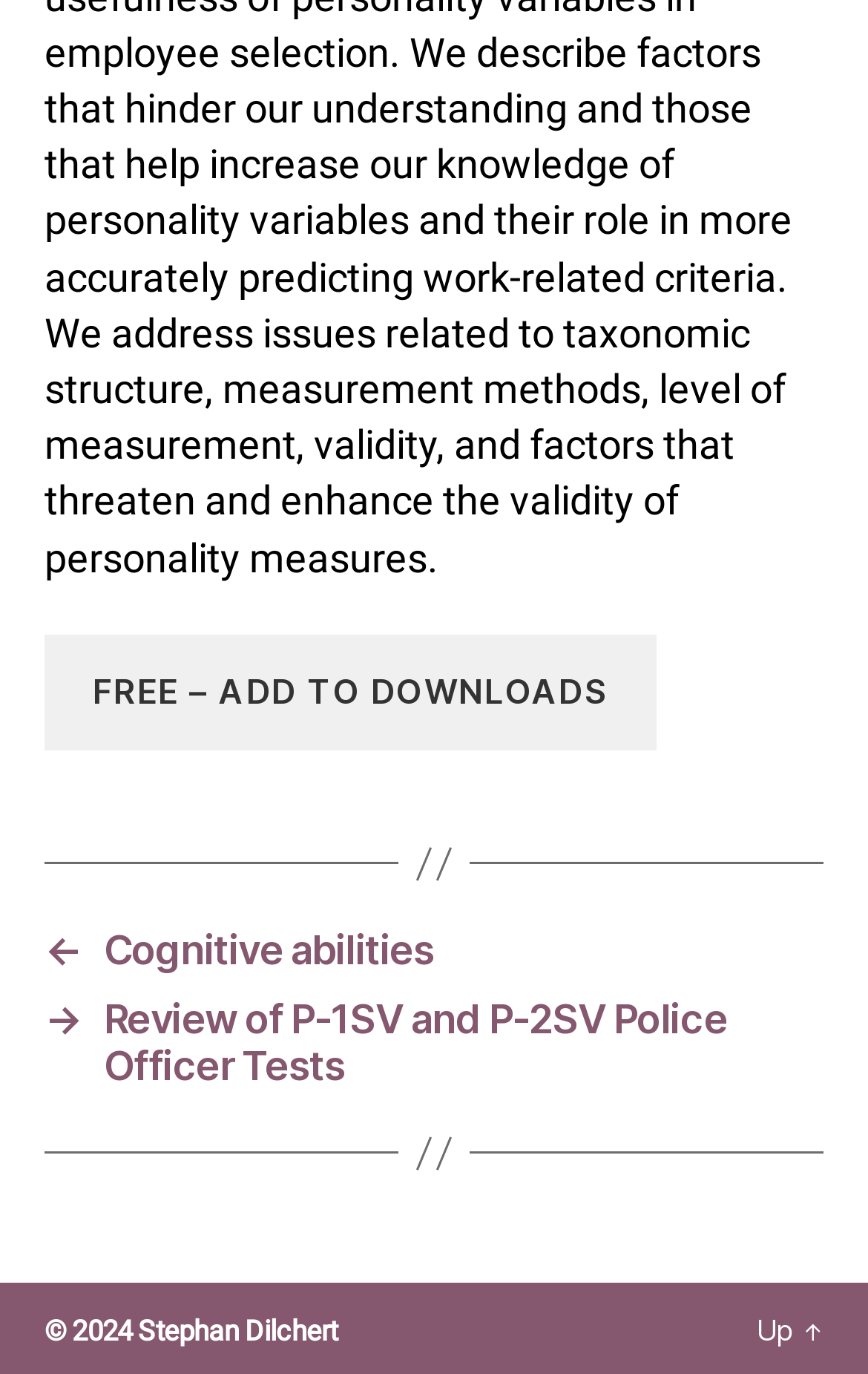Based on the visual content of the image, answer the question thoroughly: Who is the author mentioned on the webpage?

I looked at the bottom of the webpage and found a link with the text 'Stephan Dilchert', which I assume is the author mentioned on the webpage.